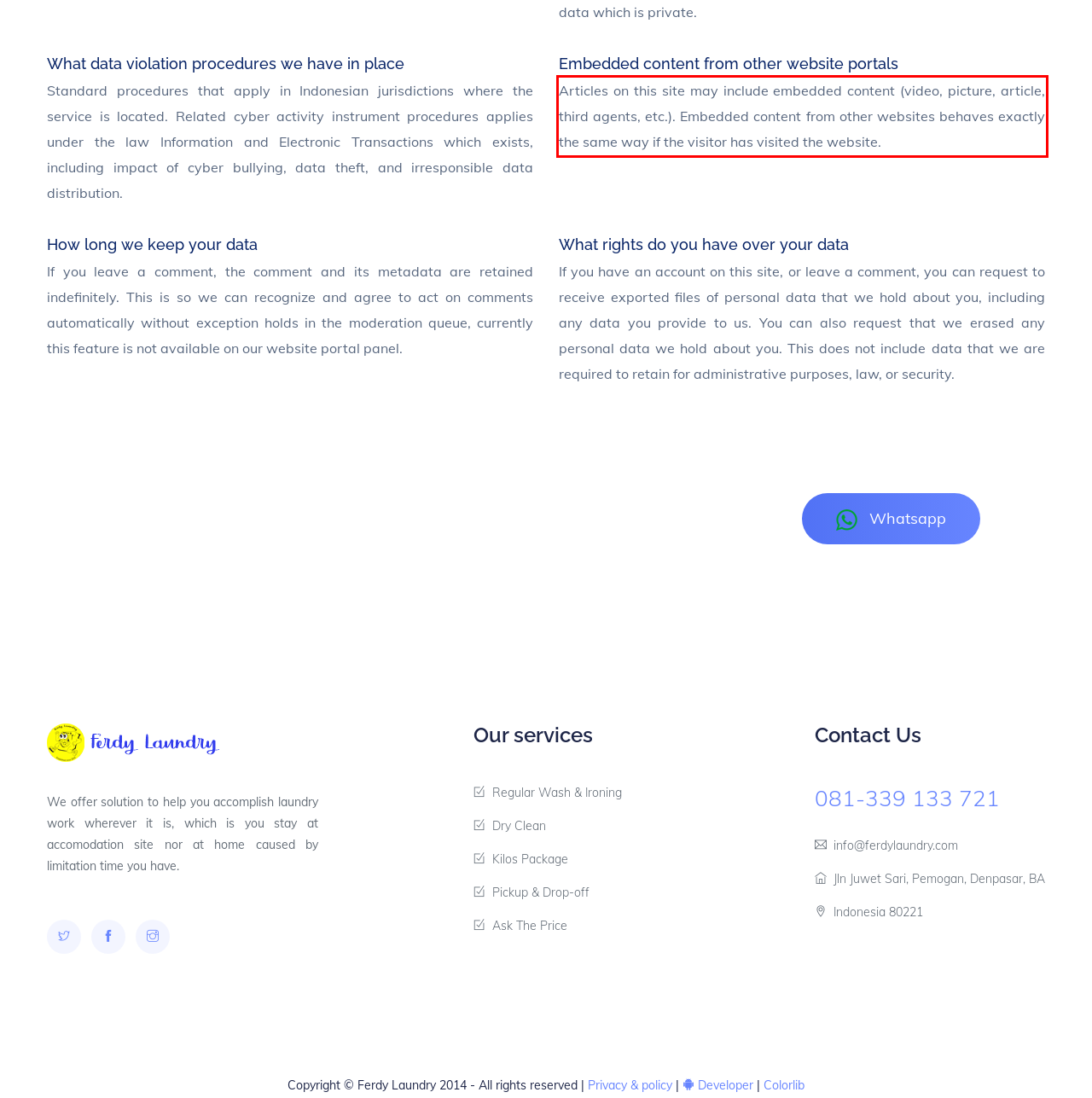The screenshot you have been given contains a UI element surrounded by a red rectangle. Use OCR to read and extract the text inside this red rectangle.

Articles on this site may include embedded content (video, picture, article, third agents, etc.). Embedded content from other websites behaves exactly the same way if the visitor has visited the website.